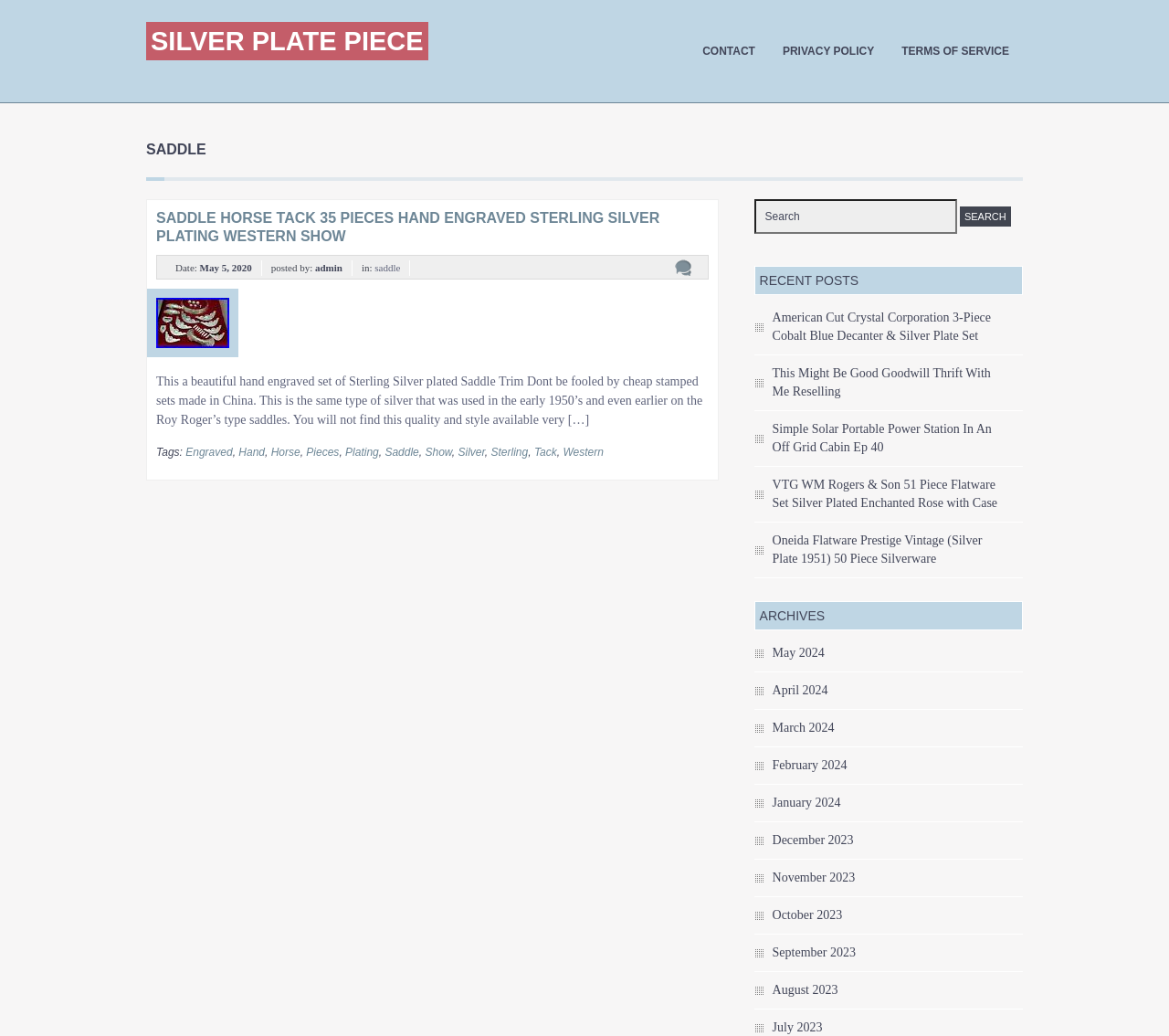Given the element description, predict the bounding box coordinates in the format (top-left x, top-left y, bottom-right x, bottom-right y). Make sure all values are between 0 and 1. Here is the element description: engraved

[0.159, 0.43, 0.199, 0.443]